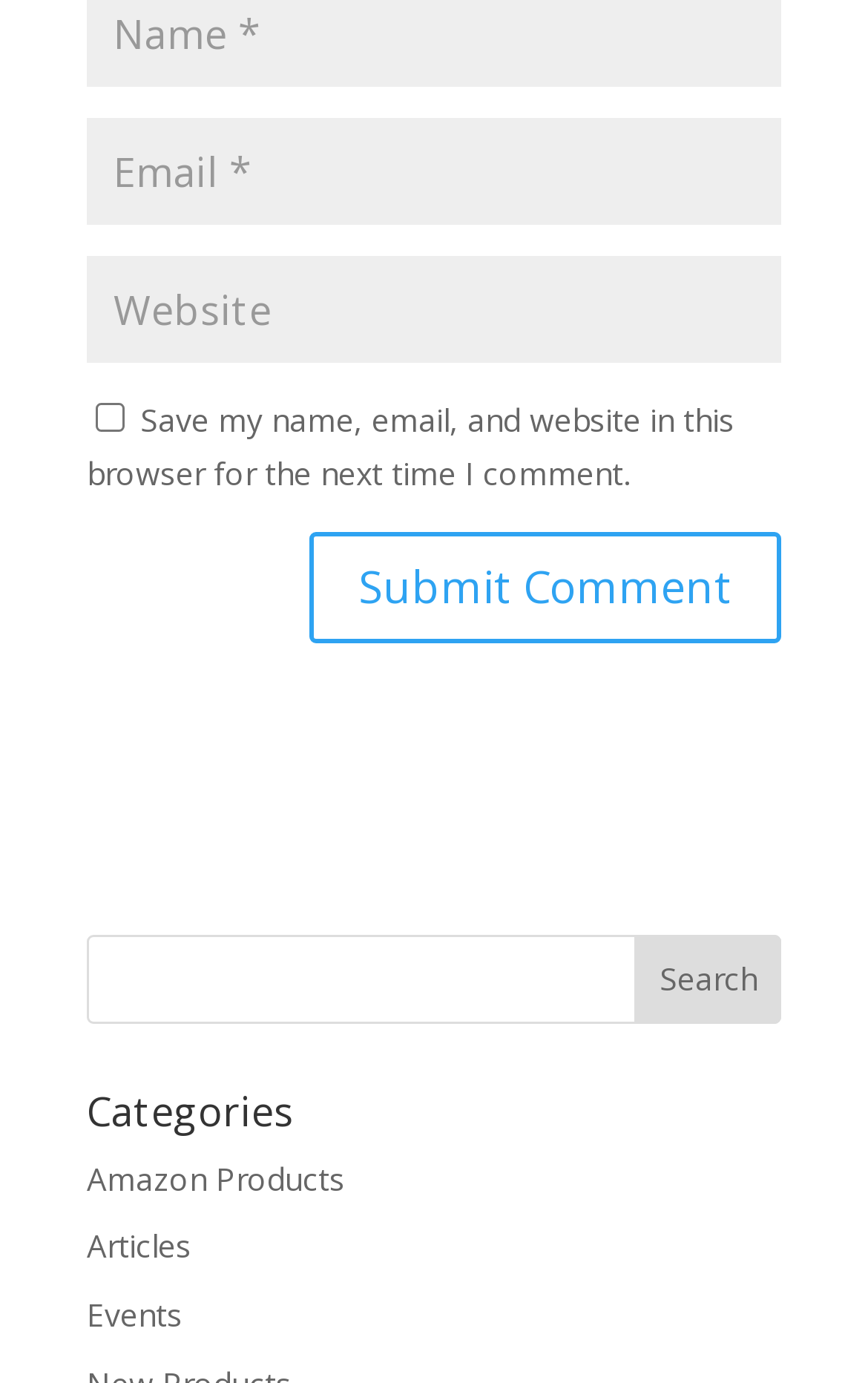What is the purpose of the checkbox?
Give a comprehensive and detailed explanation for the question.

The checkbox is located below the 'Website' textbox and is labeled 'Save my name, email, and website in this browser for the next time I comment.' This suggests that its purpose is to save the user's comment information for future use.